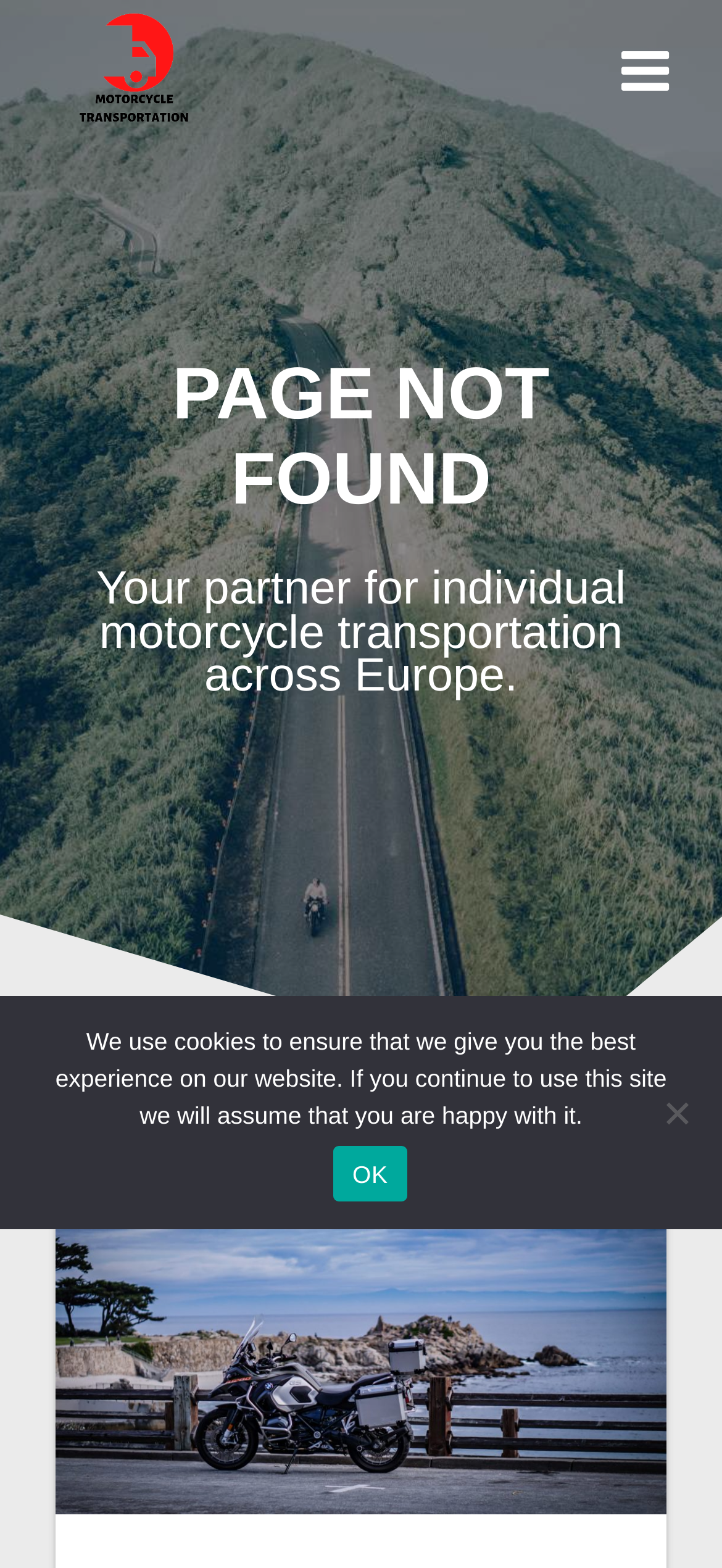Generate a thorough caption detailing the webpage content.

The webpage appears to be an error page, indicating that the requested page was not found. At the top left, there is a link with the text "Motorcycle Transportation" accompanied by an image with the same name. 

Below this, there is a prominent heading that reads "PAGE NOT FOUND" in a large font size. 

Following the heading, a paragraph of text explains that the website is a partner for individual motorcycle transportation across Europe. 

At the bottom of the page, there is a link with no text. 

A cookie notice dialog is displayed at the bottom center of the page, which is not modal. The dialog contains a message explaining the website's cookie policy and provides an "OK" button to acknowledge it. There is also a "Nein" (meaning "No" in German) option, but it is not a button.